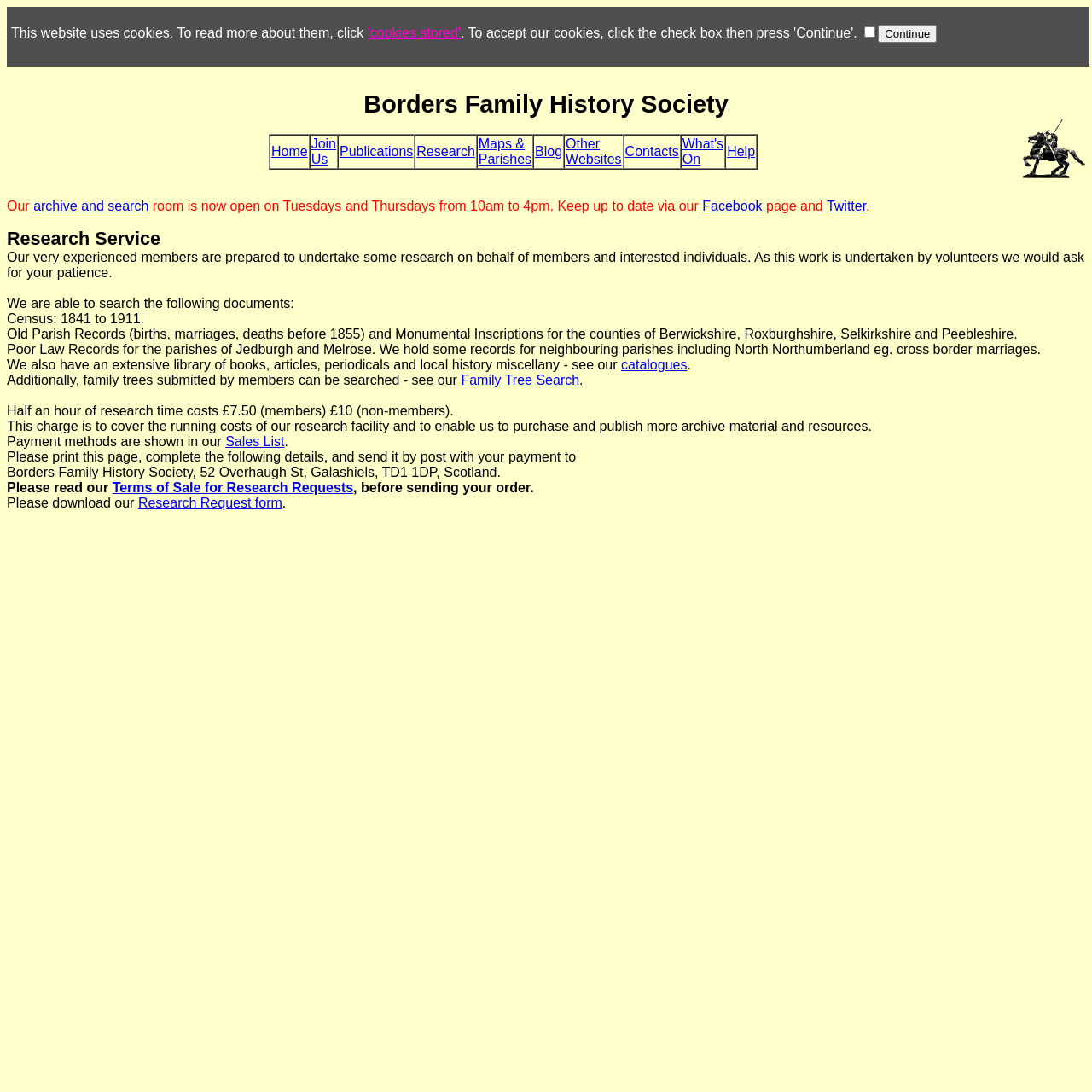Deliver a detailed narrative of the webpage's visual and textual elements.

This webpage is about the Borders Family History Society, which provides research services for individuals interested in their family history in the Scottish Borders region. At the top of the page, there is a notification about the use of cookies, with a link to read more about them. Below this, there is a checkbox and a "Continue" button.

The main content of the page is divided into sections. The first section is a table with links to different parts of the website, including "Home", "Join Us", "Publications", "Research", "Maps & Parishes", "Blog", "Other Websites", "Contacts", "What's On", and "Help".

Below this table, there is a section with information about the society's archive and search room, which is open on Tuesdays and Thursdays from 10am to 4pm. The society can be kept up to date with via their Facebook and Twitter pages.

The next section is about the Research Service, which is provided by experienced members who can undertake research on behalf of members and interested individuals. The research service can search various documents, including census records, old parish records, monumental inscriptions, poor law records, and more. The society also has an extensive library of books, articles, and local history materials.

The webpage also provides information about the costs of the research service, which is £7.50 for members and £10 for non-members. The payment methods are shown in the Sales List, which can be accessed via a link. The webpage also provides a form for individuals to print and complete, and send with their payment to the society's address.

Finally, there are links to the Terms of Sale for Research Requests and the Research Request form, which individuals can download and complete.